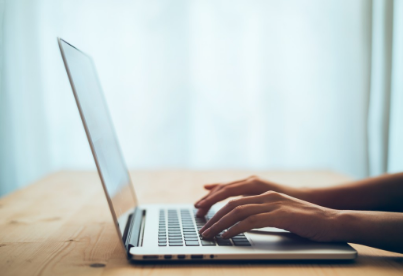What is the person in the image doing?
Give a single word or phrase answer based on the content of the image.

Typing on a laptop